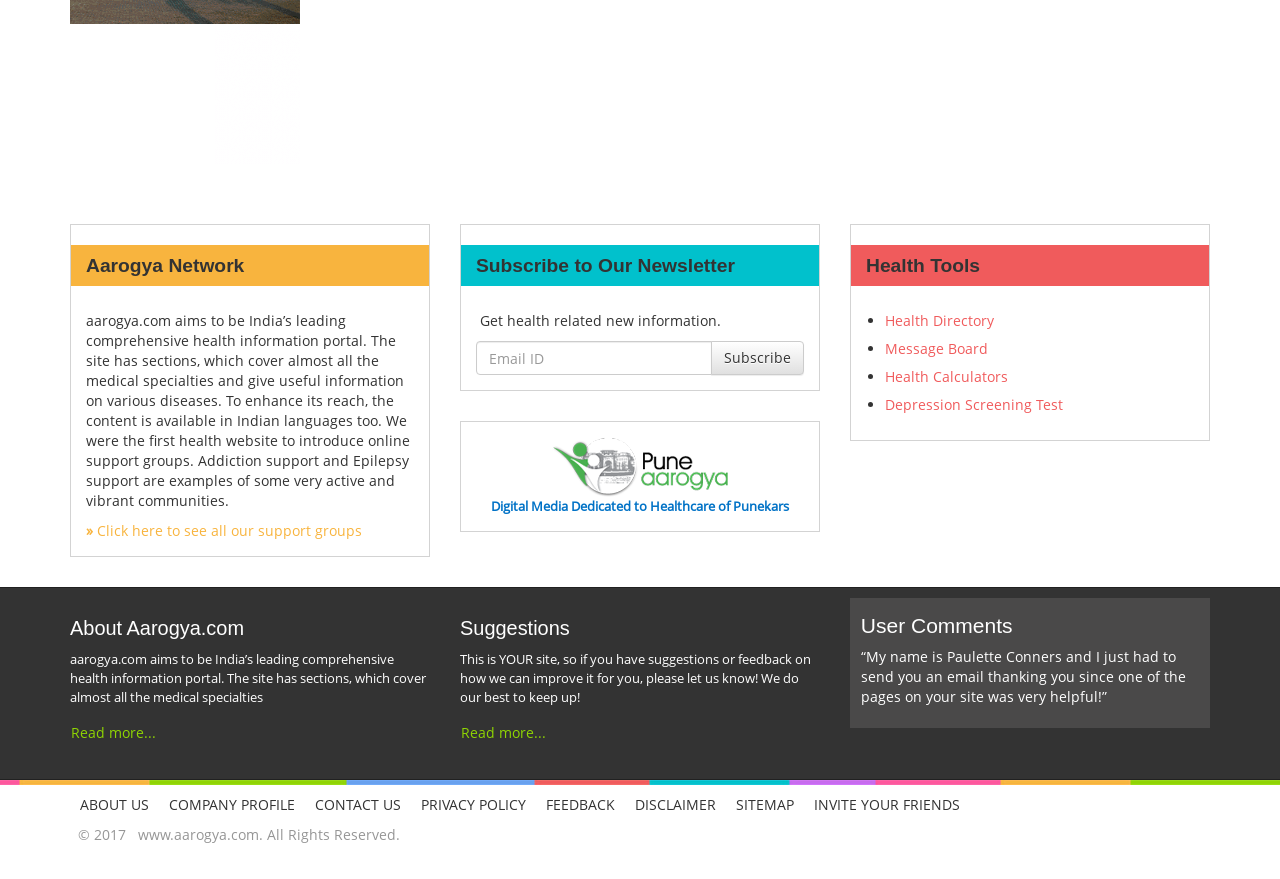Bounding box coordinates are specified in the format (top-left x, top-left y, bottom-right x, bottom-right y). All values are floating point numbers bounded between 0 and 1. Please provide the bounding box coordinate of the region this sentence describes: Health Directory

[0.691, 0.354, 0.777, 0.376]